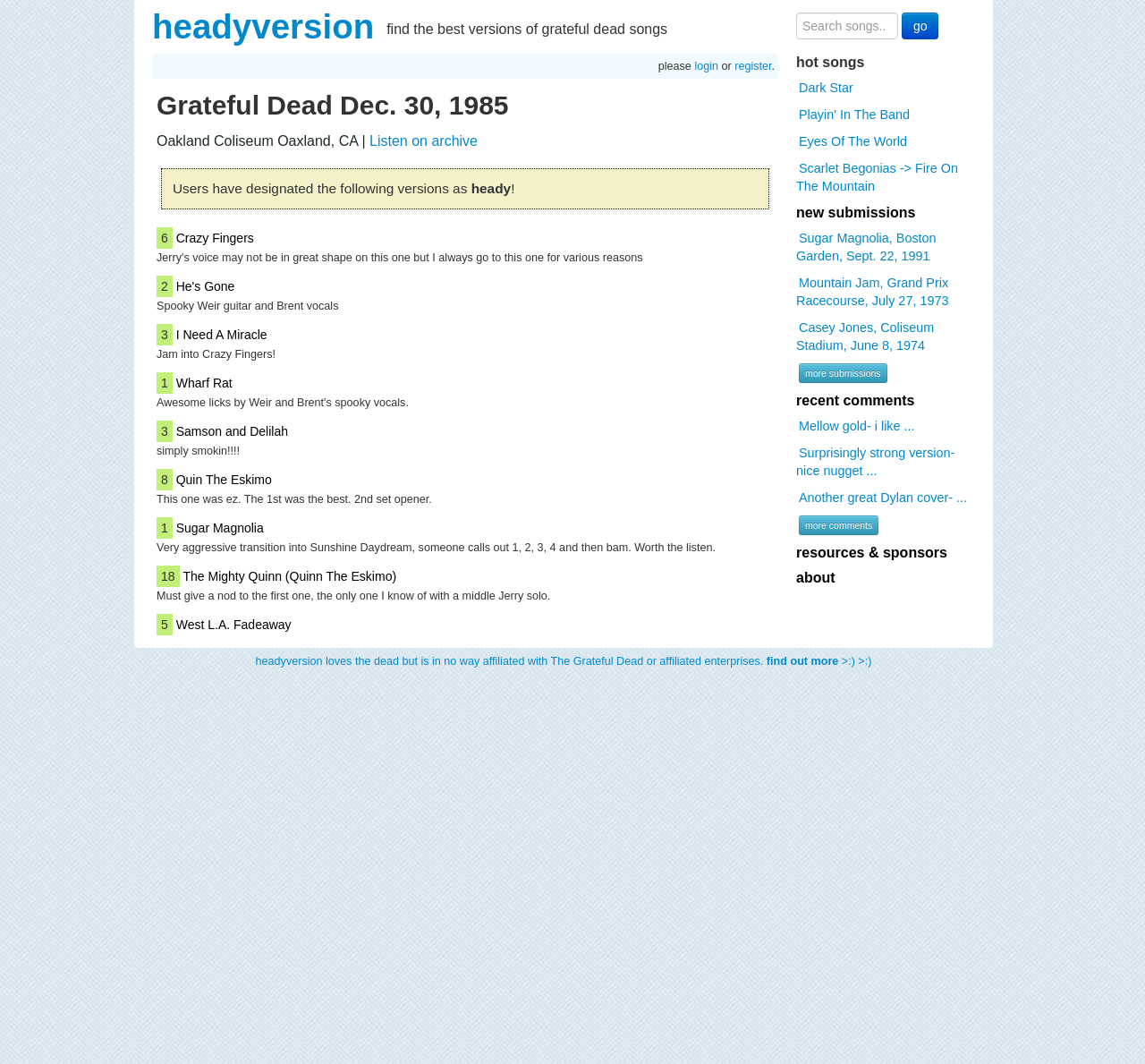Can you find the bounding box coordinates for the UI element given this description: "Taster Session No3"? Provide the coordinates as four float numbers between 0 and 1: [left, top, right, bottom].

None